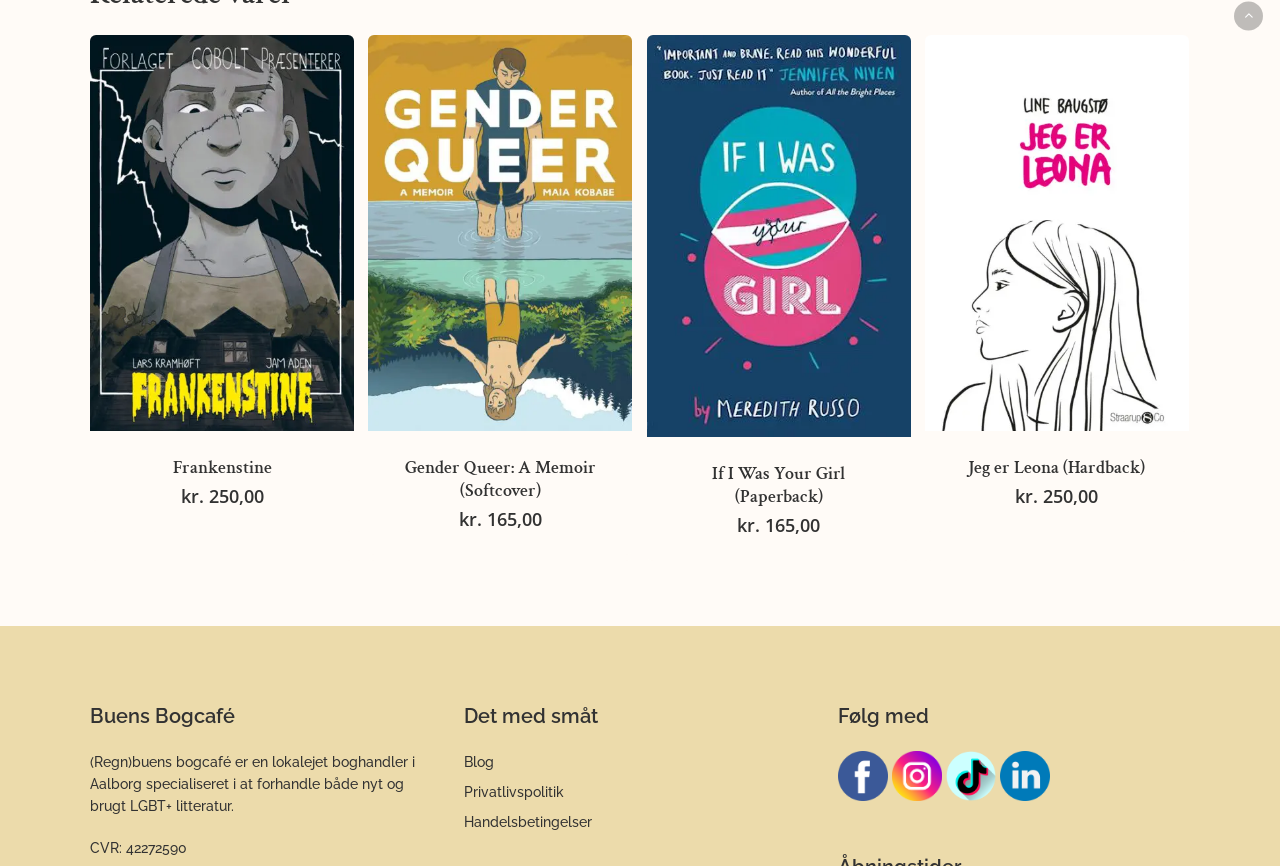Please specify the bounding box coordinates of the region to click in order to perform the following instruction: "Go to blog".

[0.362, 0.868, 0.638, 0.893]